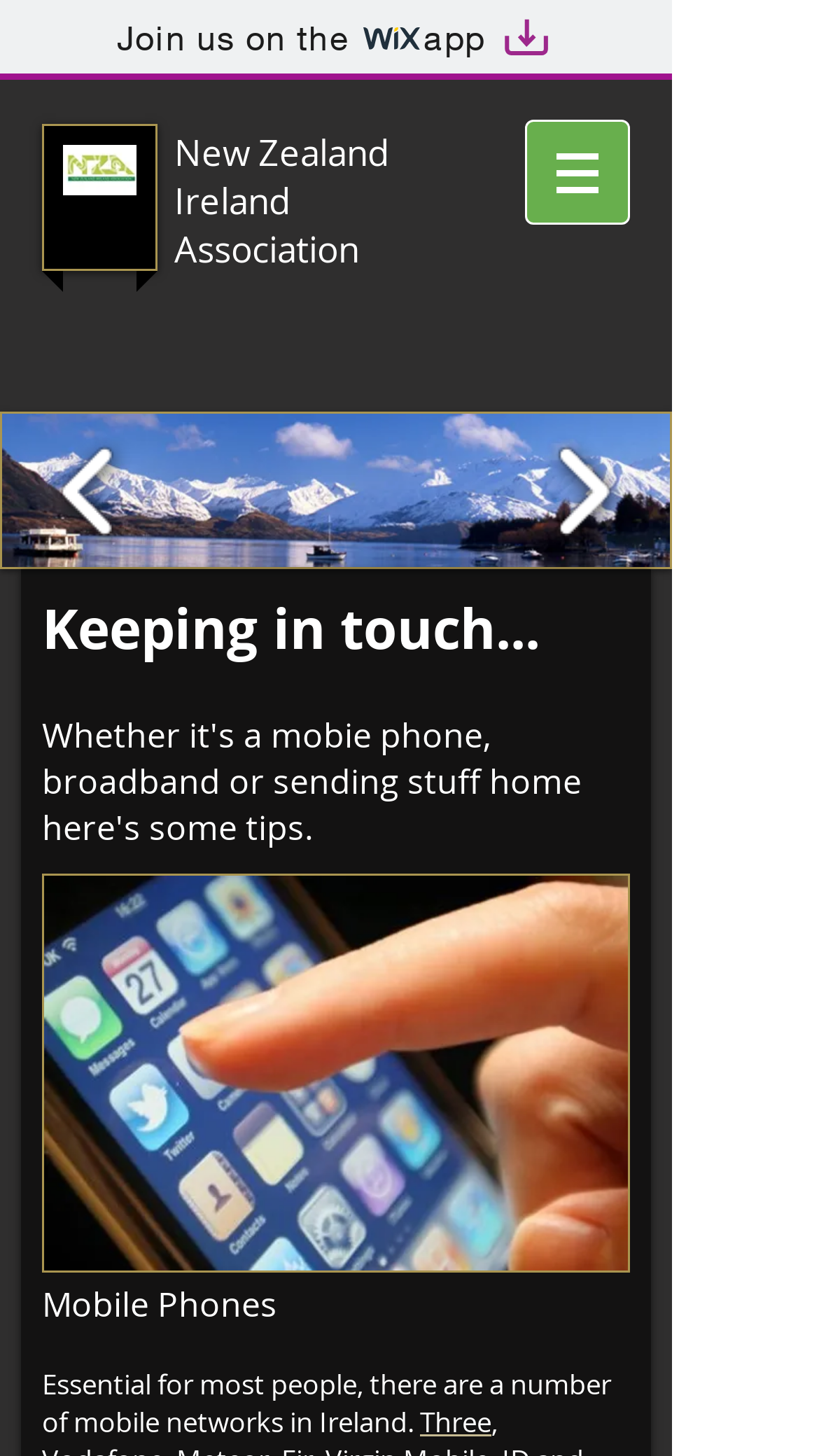Explain the webpage in detail, including its primary components.

The webpage is titled "Keeping in touch | NZIA" and appears to be a resource page for the New Zealand Ireland Association. At the top left, there is a link to "Join us on the Wix app" accompanied by two images, "Wix" and "Artboard 1". Below this, the heading "New Zealand Ireland Association" is prominently displayed.

To the right of the heading, a navigation menu labeled "Site" is located, which contains a button with a dropdown menu. The menu button is accompanied by an image.

The main content of the page is divided into two sections. The top section is a slideshow gallery that spans the entire width of the page. It contains two buttons, one on the left and one on the right, which likely allow users to navigate through the slideshow. The slideshow itself is an image that takes up the entire width of the page.

Below the slideshow, there is a heading that reads "Keeping in touch...". Next to this heading, there is a large image of a person using a mobile phone. Below this image, there is another heading that reads "Mobile Phones". The text that follows explains that mobile phones are essential for most people and lists several mobile networks in Ireland, including a link to "Three".